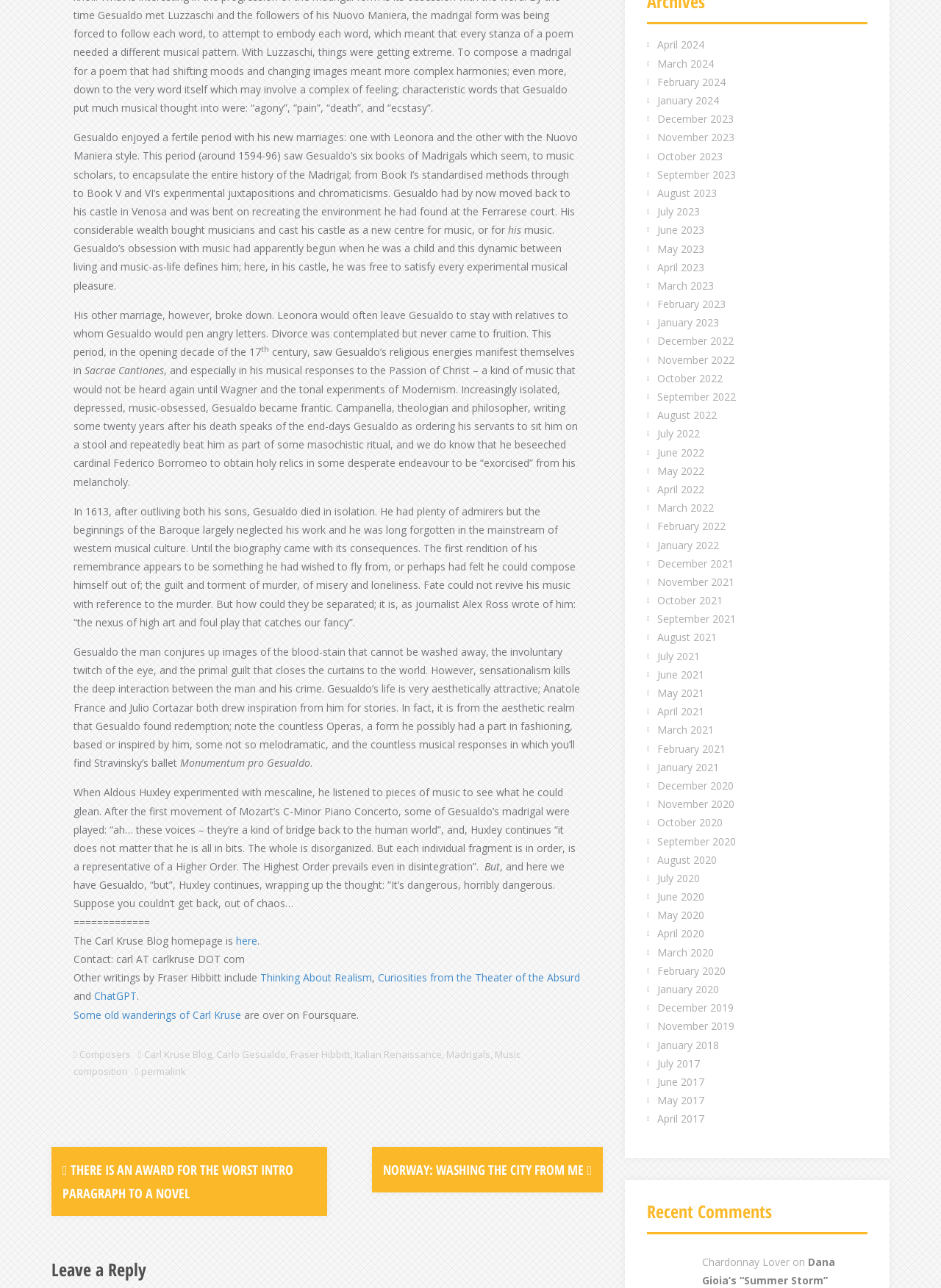What is the name of the composer mentioned in the article?
Look at the image and respond to the question as thoroughly as possible.

The article discusses the life and music of Carlo Gesualdo, an Italian composer of the late Renaissance period. The text mentions his name in the context of his musical responses to the Passion of Christ.